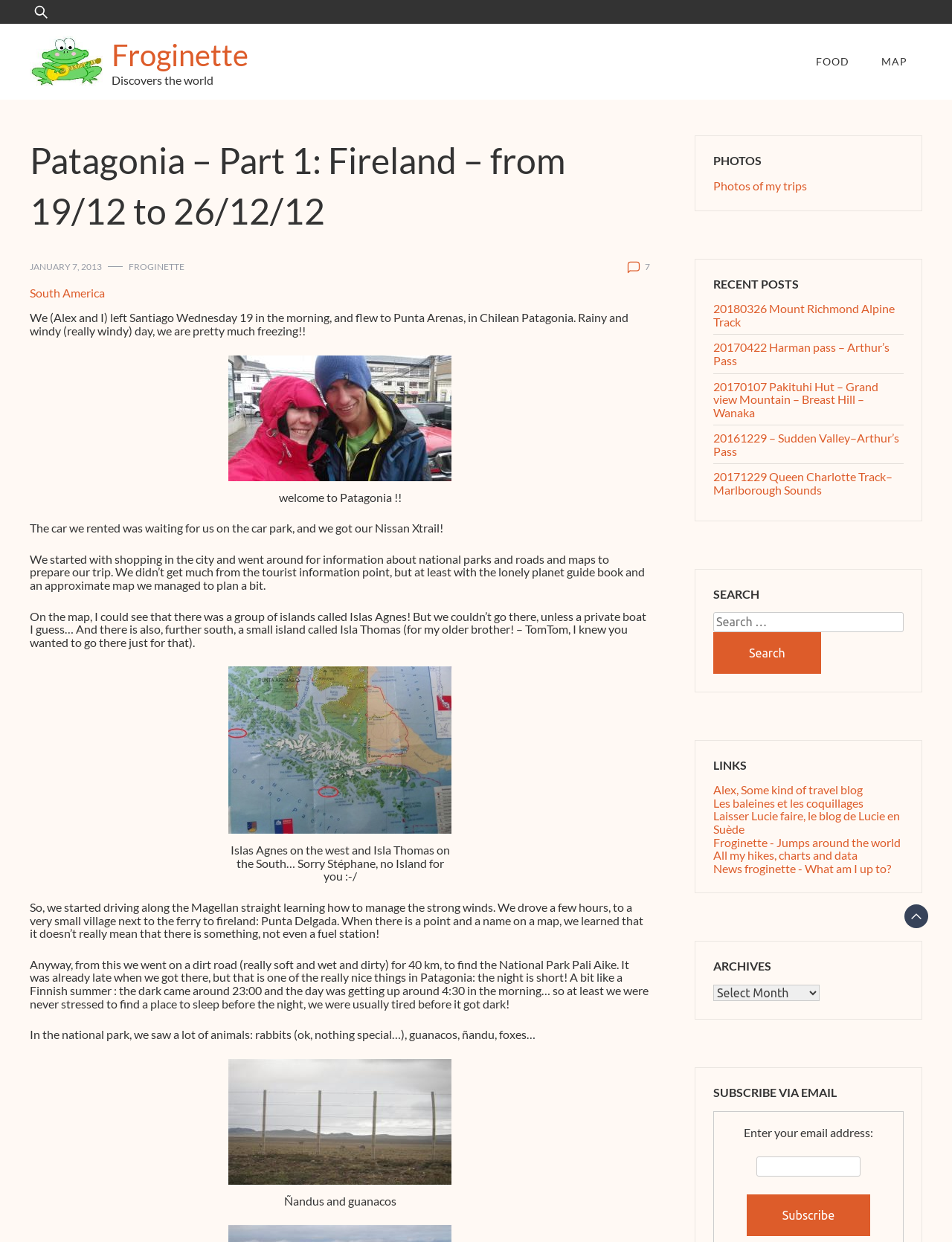Create a full and detailed caption for the entire webpage.

This webpage is a travel blog, specifically a post about Patagonia, titled "Patagonia – Part 1: Fireland – from 19/12 to 26/12/12 – Froginette". At the top, there is a search bar and a link to the blog's homepage, "Froginette". Below that, there is a heading with the title of the post, followed by a link to a date, "JANUARY 7, 2013", and another link to "FROGINETTE".

The main content of the page is a travel journal, describing the author's trip to Patagonia. The text is divided into several paragraphs, each describing a different part of the trip. There are also several images and figures throughout the text, showing the author's experiences, such as a photo of a car, a map, and animals like ñandus and guanacos.

On the right side of the page, there are several sections, including "PHOTOS", "RECENT POSTS", "SEARCH", "LINKS", "ARCHIVES", and "SUBSCRIBE VIA EMAIL". The "PHOTOS" section has a link to "Photos of my trips". The "RECENT POSTS" section lists several recent posts, with links to each one. The "SEARCH" section has a search bar and a button to search the blog. The "LINKS" section lists several links to other travel blogs and websites. The "ARCHIVES" section has a dropdown menu to select archives by date. Finally, the "SUBSCRIBE VIA EMAIL" section allows users to enter their email address to subscribe to the blog.

At the very bottom of the page, there is a small image and a link, but it is not clear what they are for.